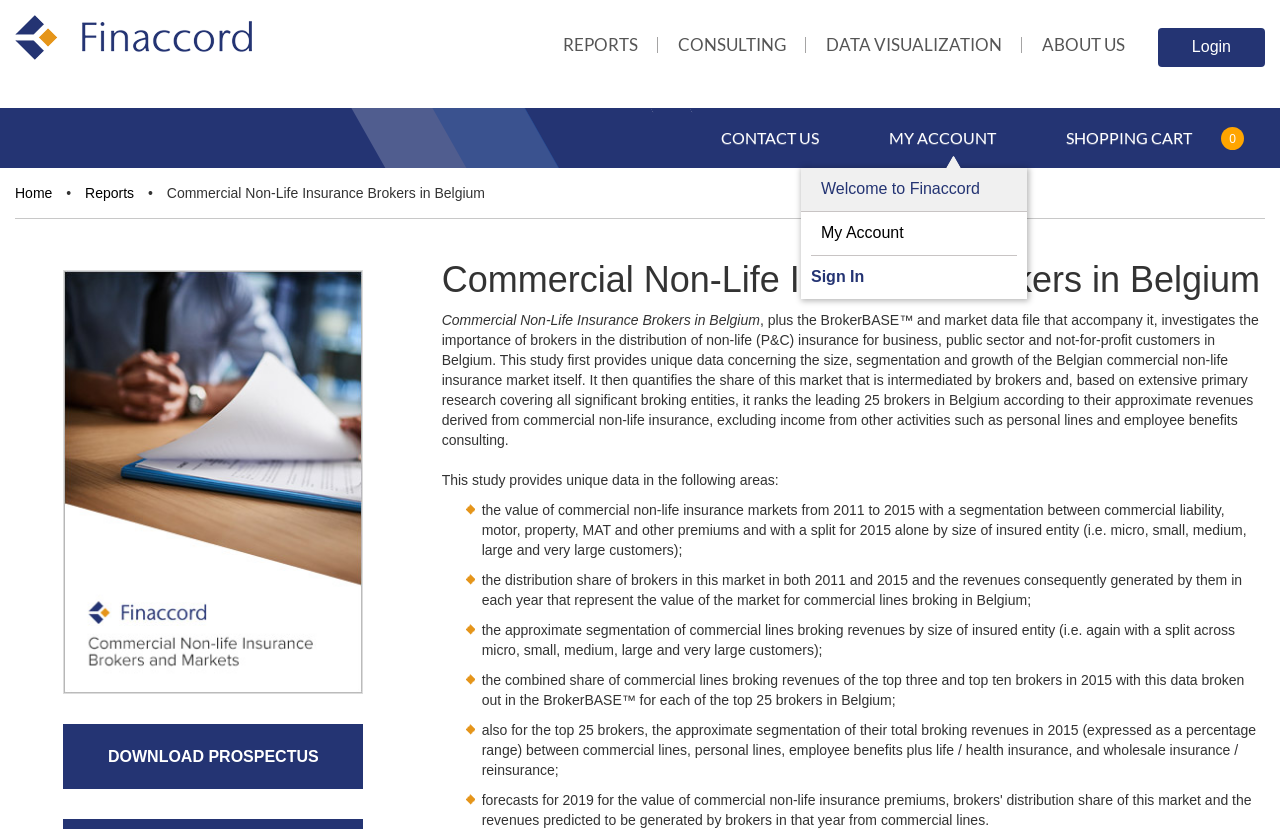Please determine the heading text of this webpage.

Commercial Non-Life Insurance Brokers in Belgium